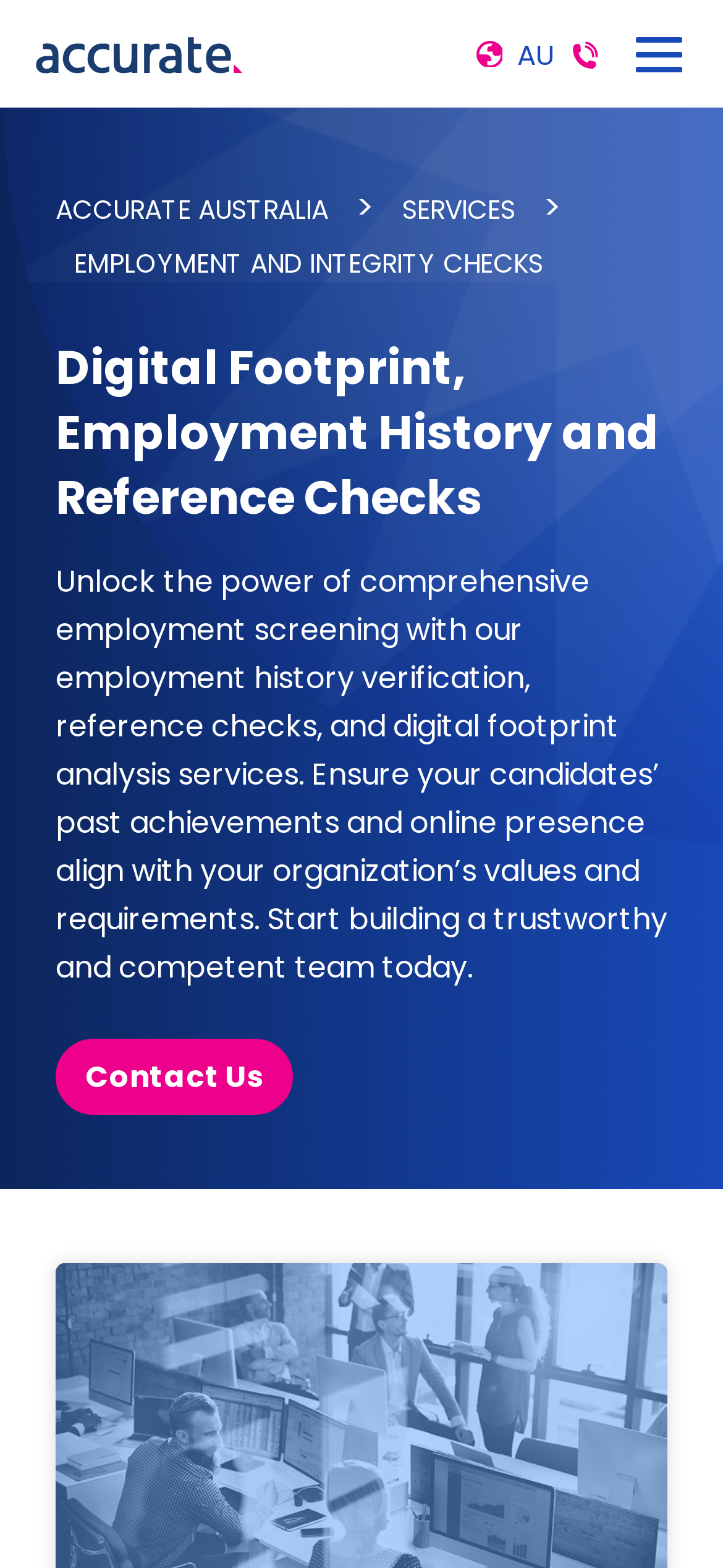Identify the main heading of the webpage and provide its text content.

Digital Footprint, Employment History and Reference Checks